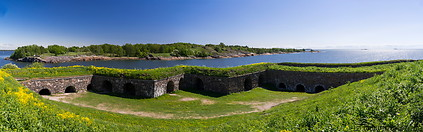What is the color of the sky in the image?
Answer the question in as much detail as possible.

The caption describes the scene as having a 'clear blue sky', indicating that the color of the sky in the image is blue.